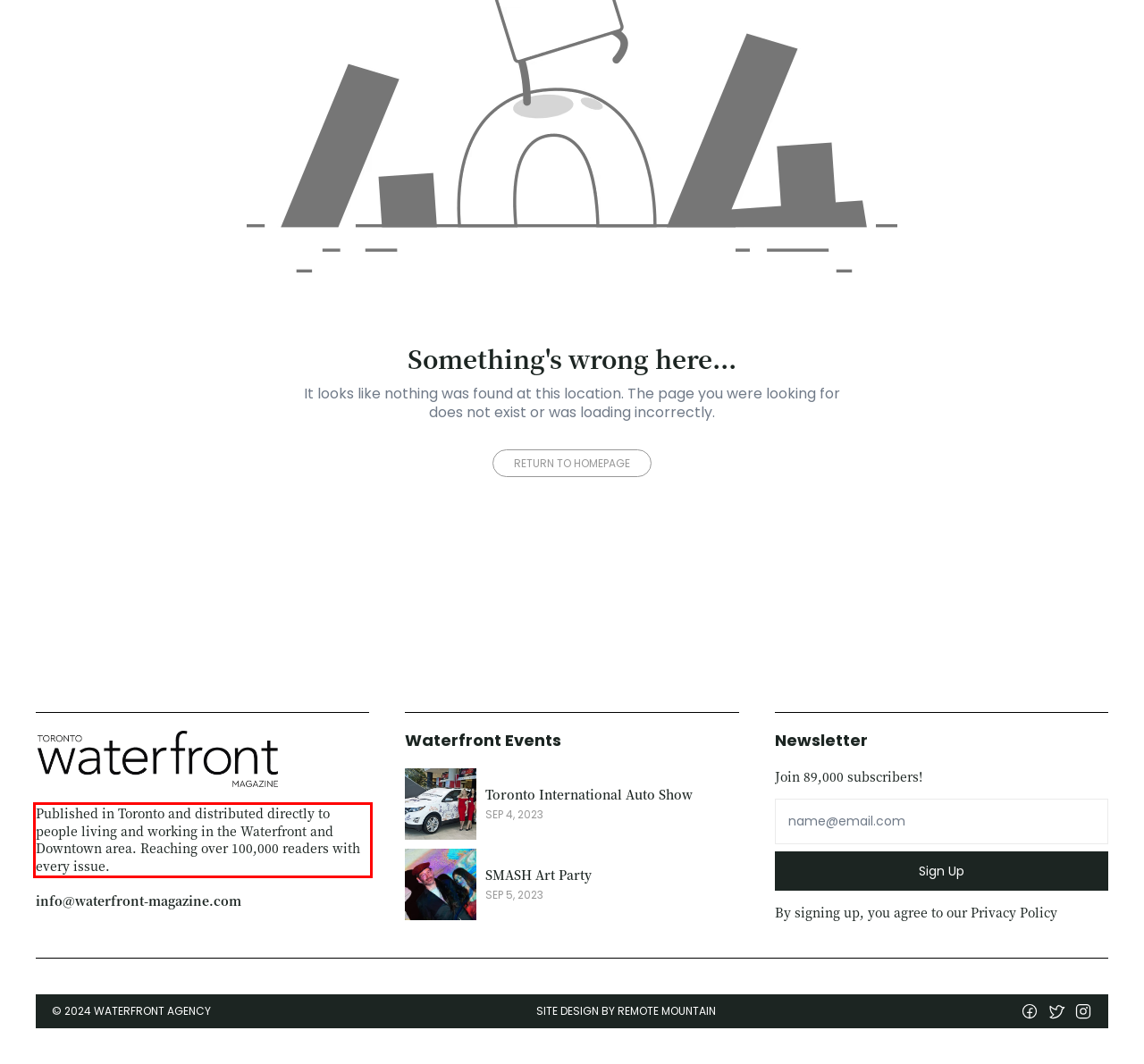Your task is to recognize and extract the text content from the UI element enclosed in the red bounding box on the webpage screenshot.

Published in Toronto and distributed directly to people living and working in the Waterfront and Downtown area. Reaching over 100,000 readers with every issue.